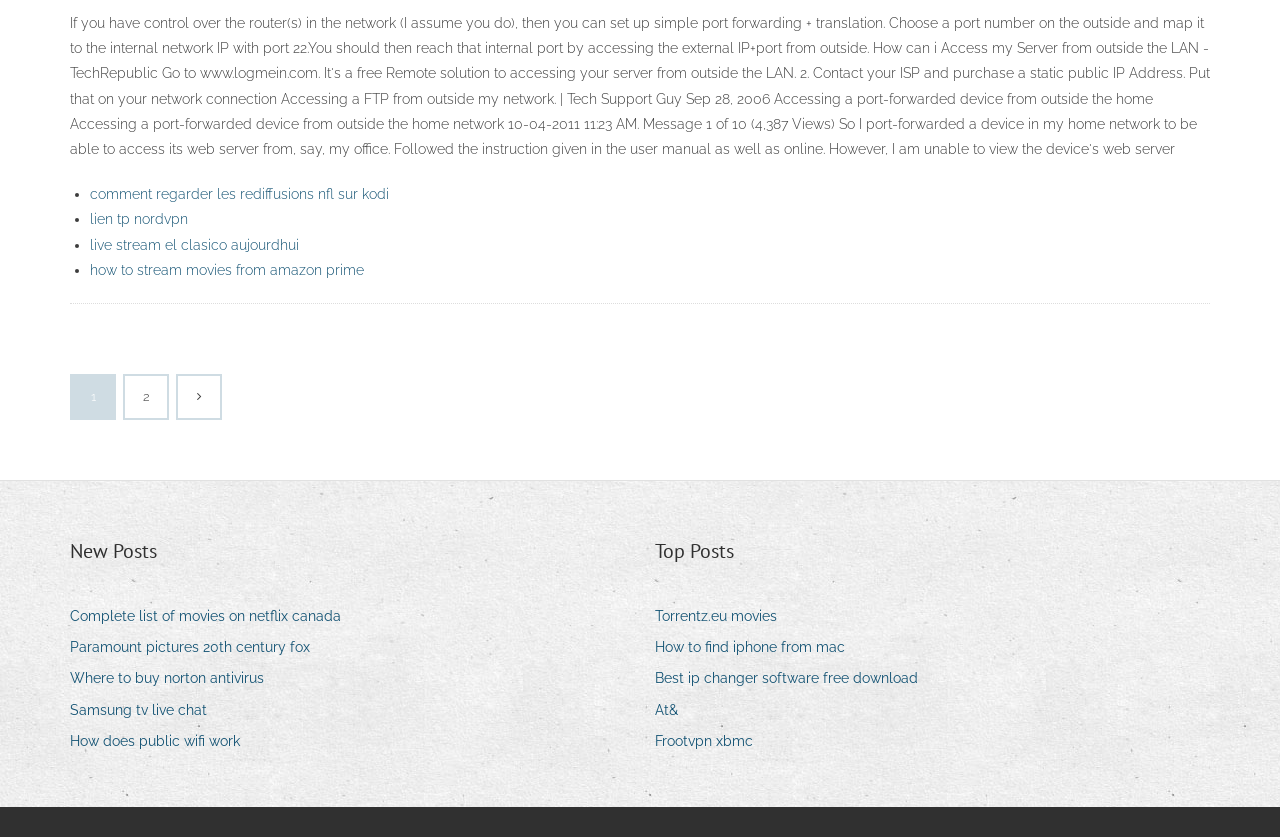Determine the bounding box coordinates for the UI element matching this description: "Where to buy norton antivirus".

[0.055, 0.795, 0.218, 0.827]